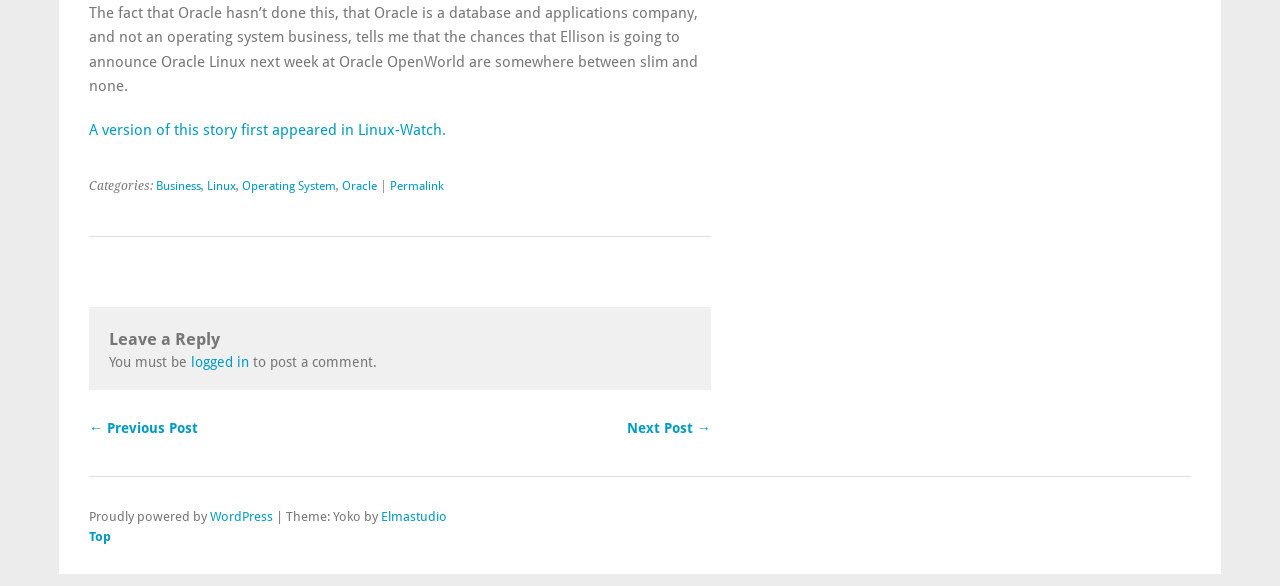Please specify the bounding box coordinates of the clickable section necessary to execute the following command: "Leave a reply".

[0.085, 0.558, 0.54, 0.599]